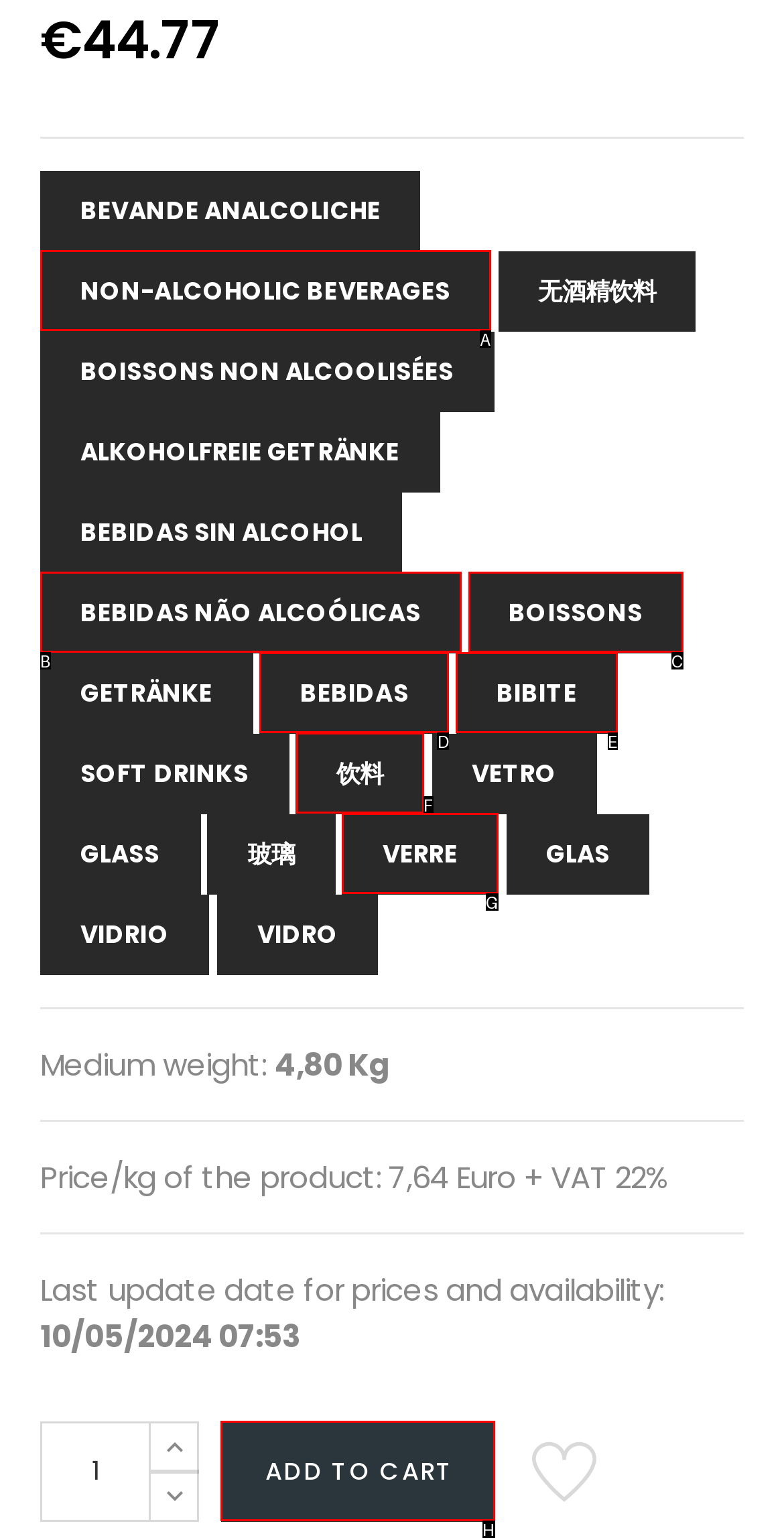Choose the correct UI element to click for this task: Click add to cart Answer using the letter from the given choices.

H